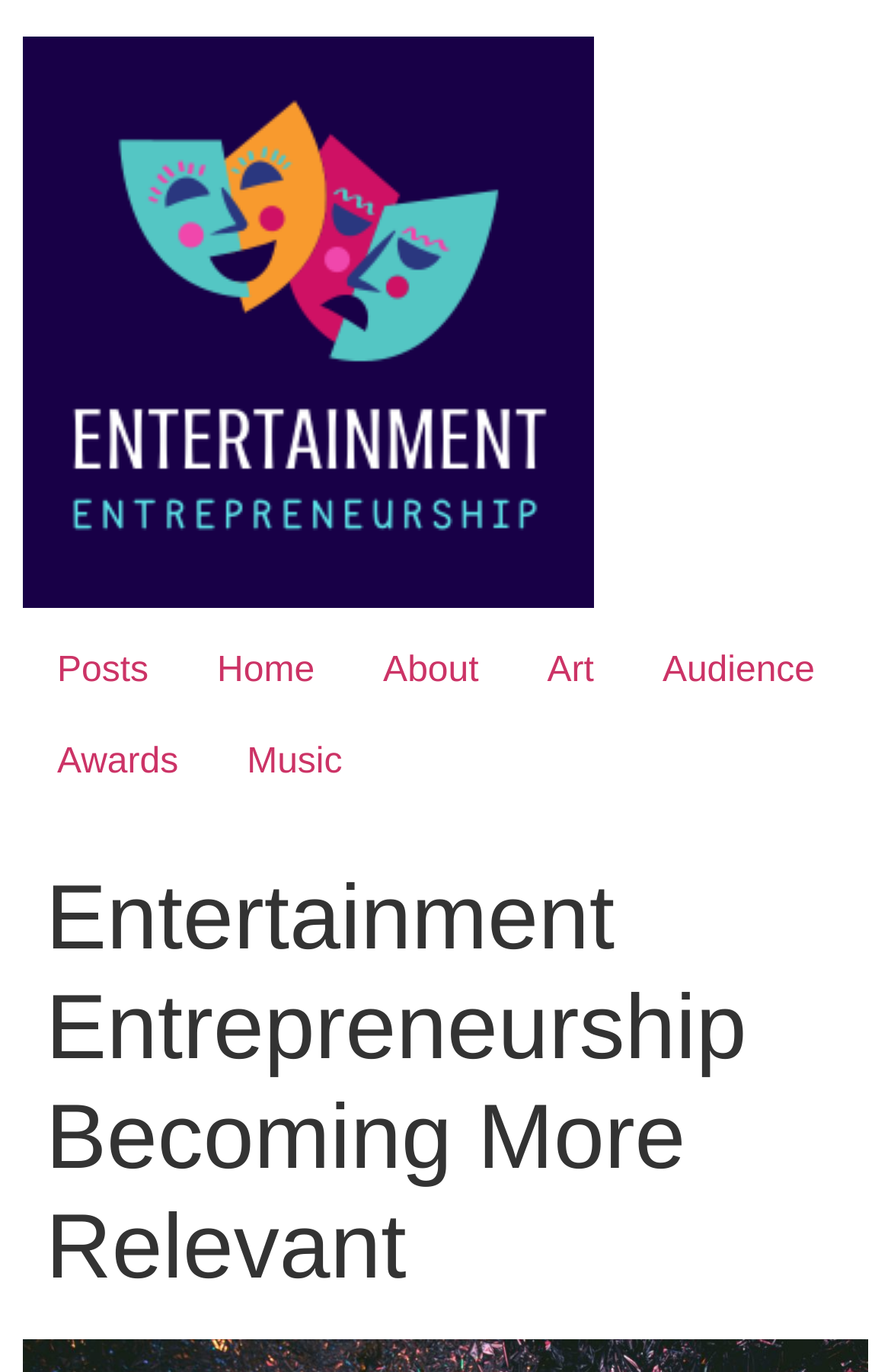Analyze the image and answer the question with as much detail as possible: 
What is the first category of entertainment?

I looked at the links in the navigation menu and found that 'Music' is one of the categories listed, and it appears to be the first one in the list.